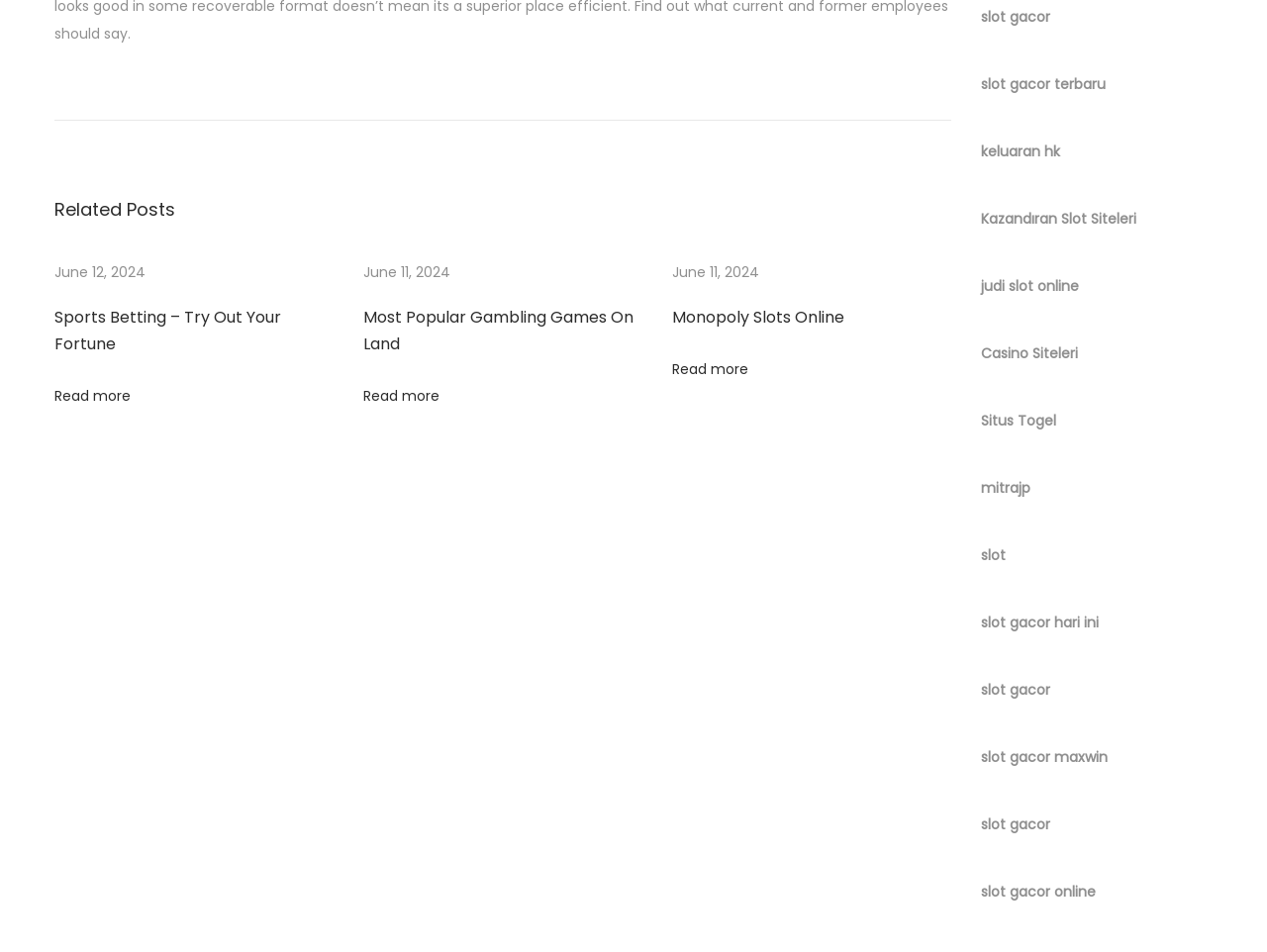Could you provide the bounding box coordinates for the portion of the screen to click to complete this instruction: "Visit 'Monopoly Slots Online'"?

[0.53, 0.321, 0.666, 0.345]